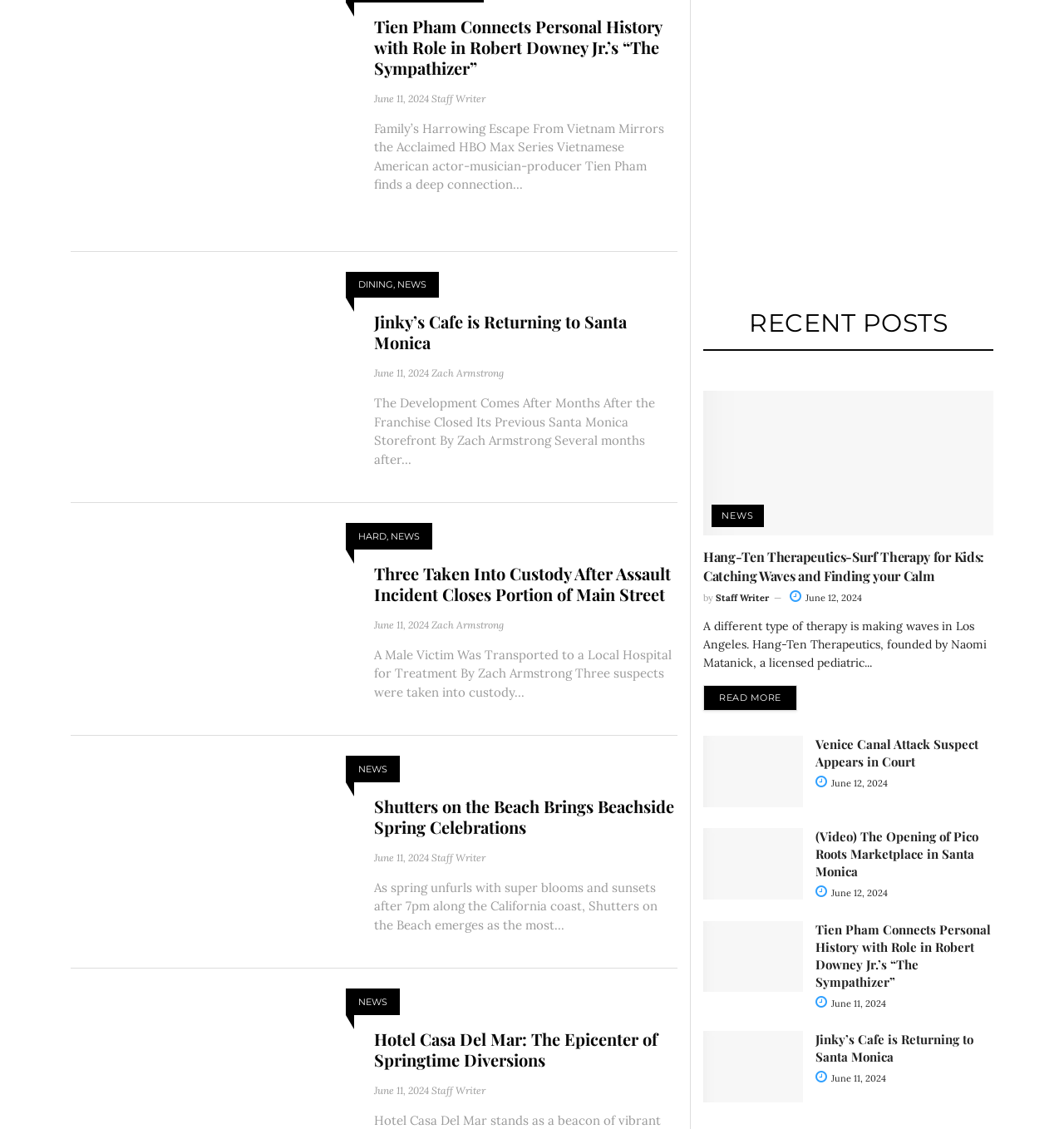What is the category of the article 'Three Taken Into Custody After Assault Incident Closes Portion of Main Street'?
Look at the image and construct a detailed response to the question.

I found the category by looking at the link element with the text 'NEWS' which is located near the heading element with the text 'Three Taken Into Custody After Assault Incident Closes Portion of Main Street'.